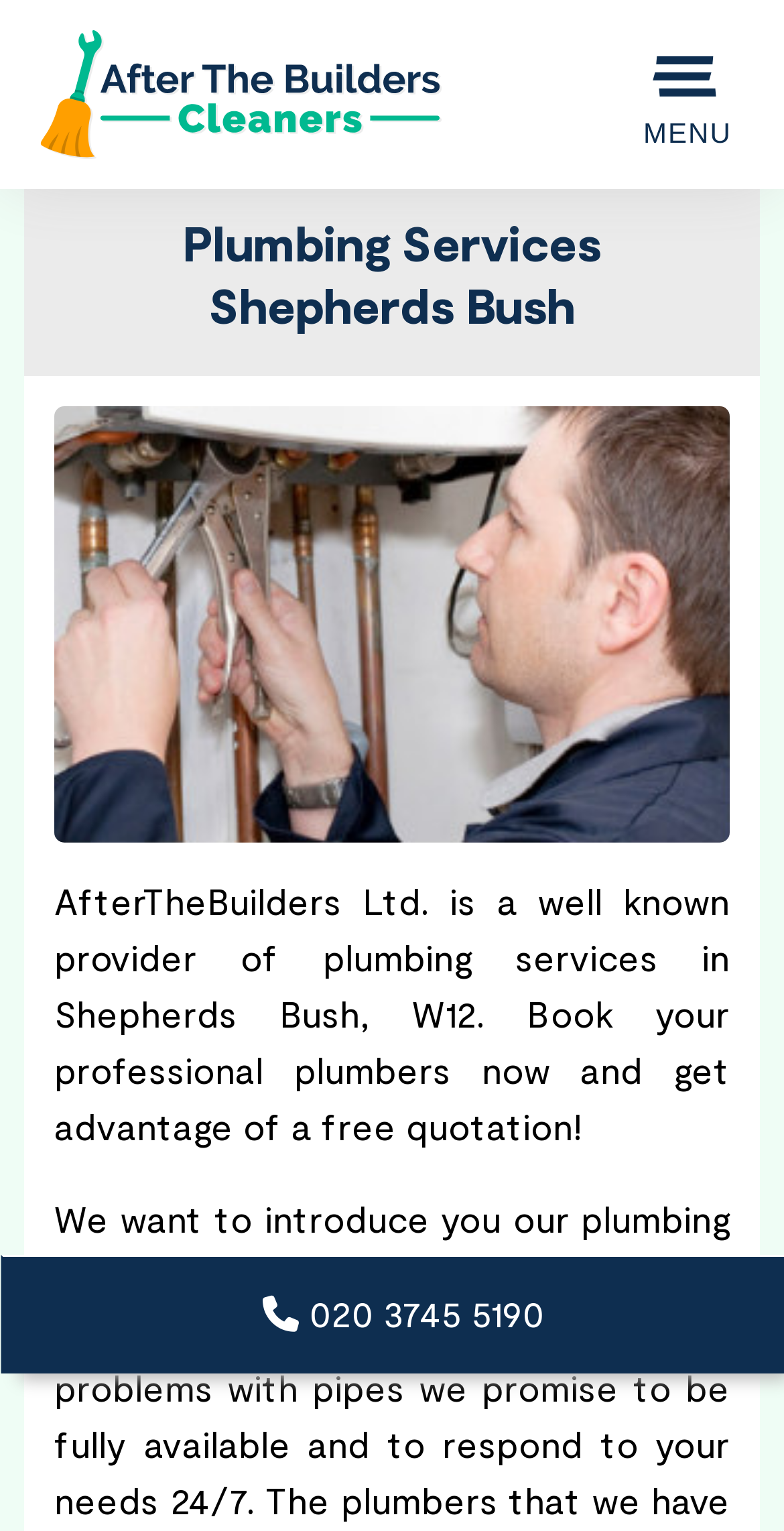Identify the bounding box for the UI element described as: "alt="After The Builders"". Ensure the coordinates are four float numbers between 0 and 1, formatted as [left, top, right, bottom].

[0.051, 0.044, 0.564, 0.073]